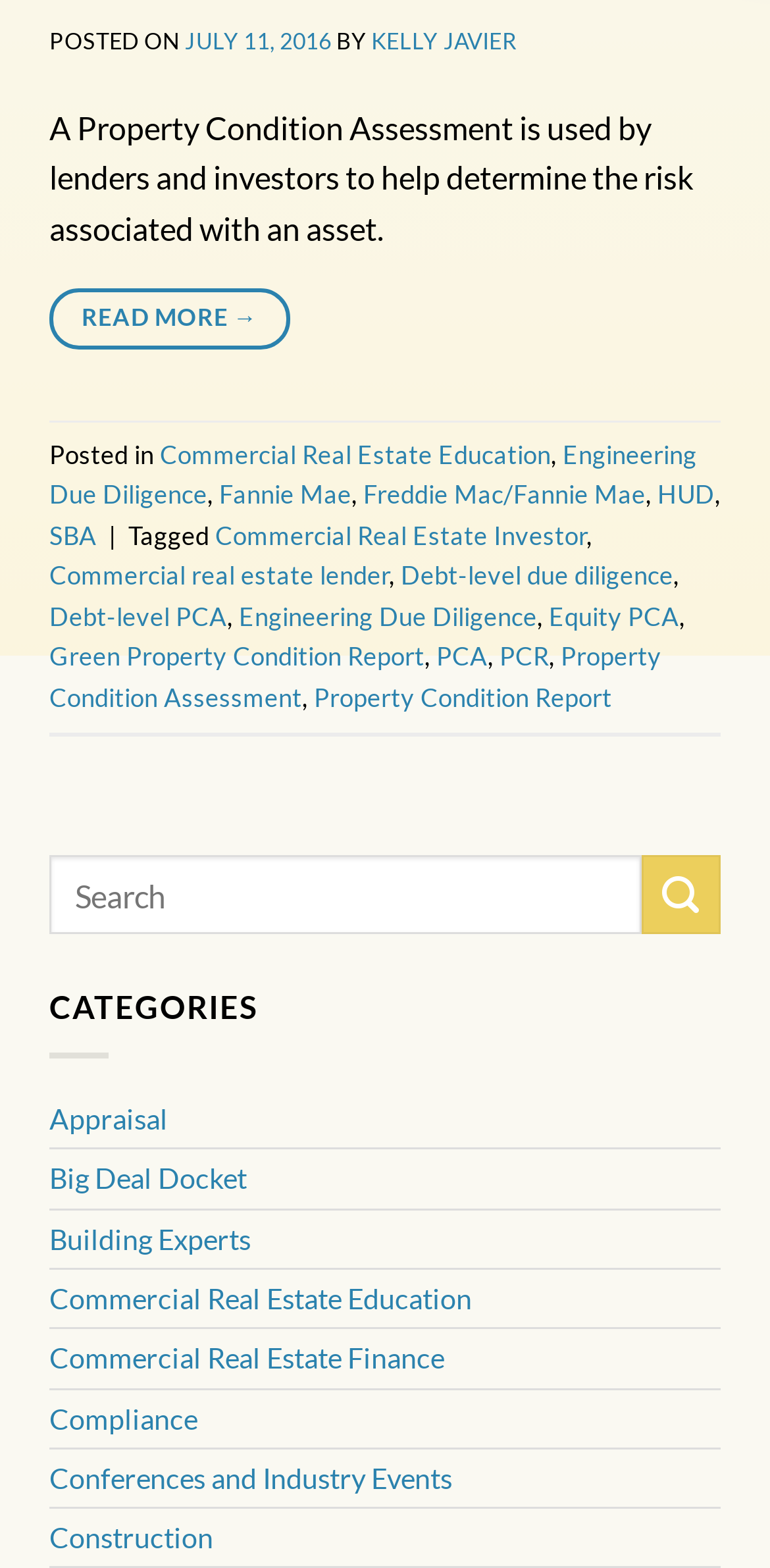Using the webpage screenshot, locate the HTML element that fits the following description and provide its bounding box: "Appraisal".

[0.064, 0.695, 0.218, 0.732]